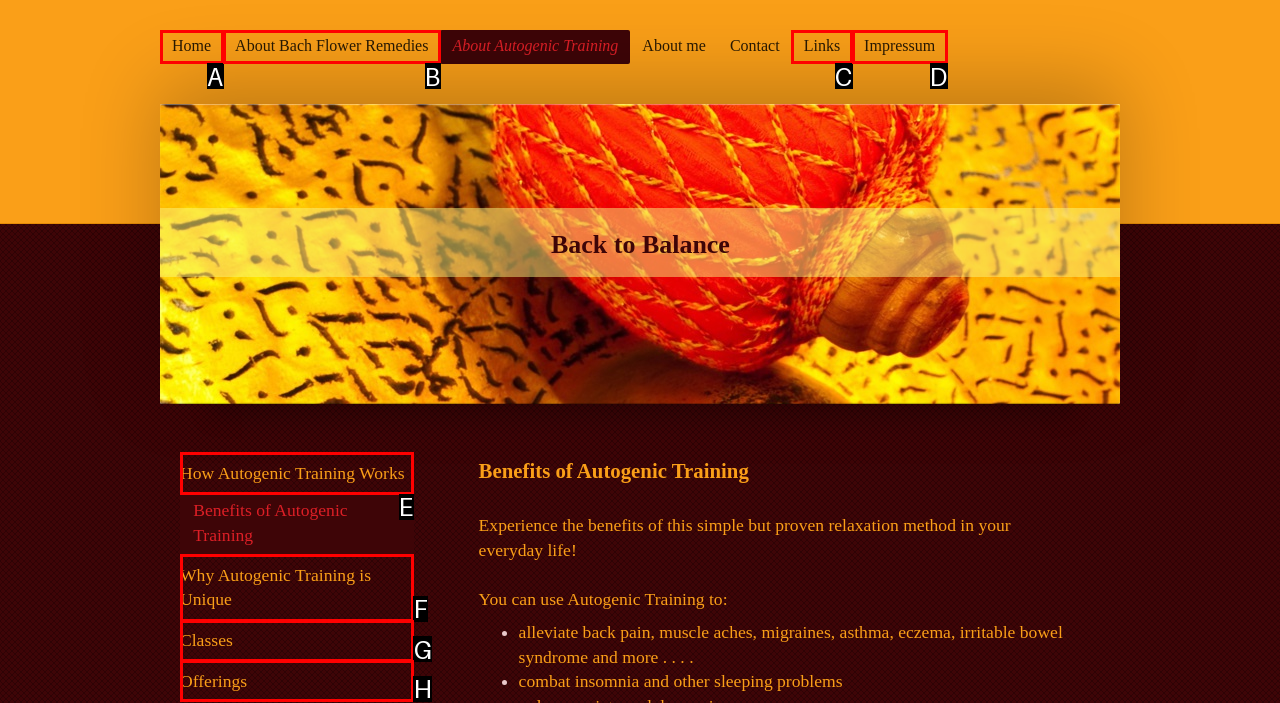Specify which element within the red bounding boxes should be clicked for this task: read about how autogenic training works Respond with the letter of the correct option.

E